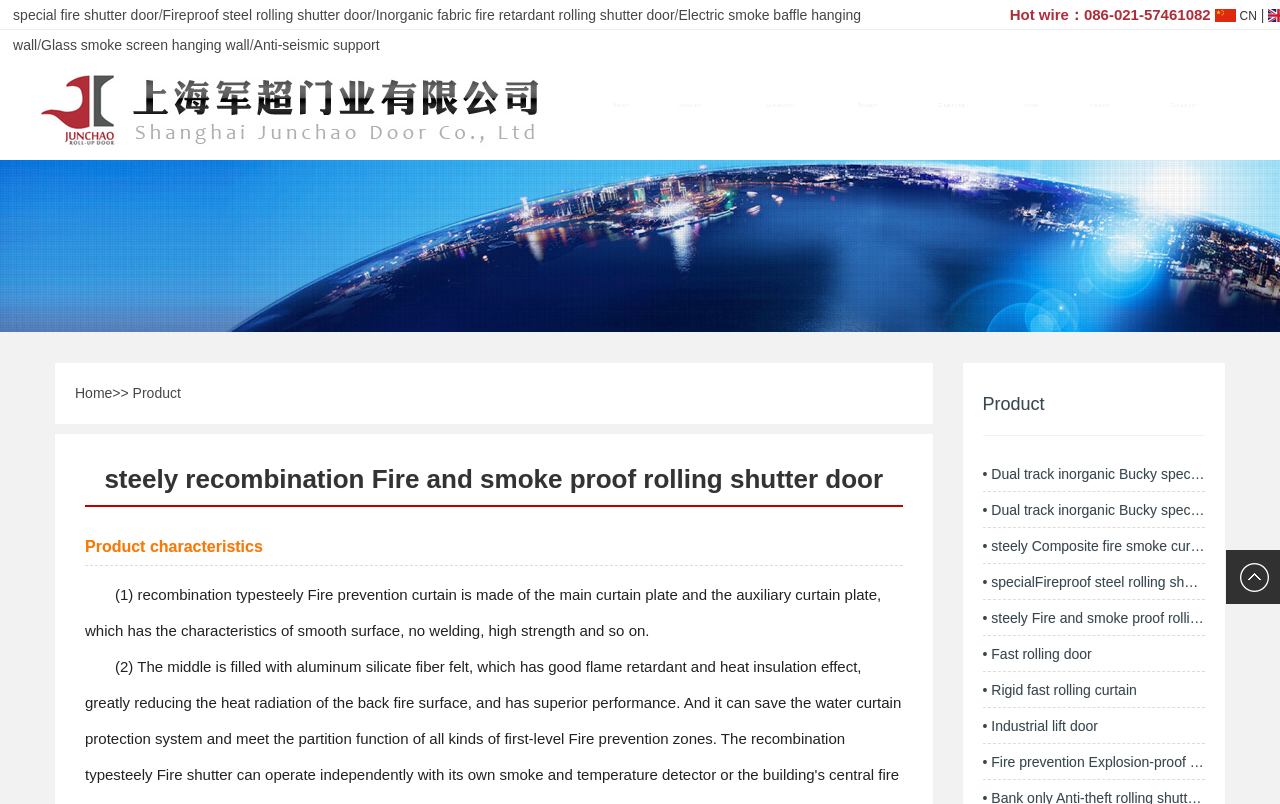Using the information in the image, give a comprehensive answer to the question: 
What is the phone number for hot wire?

The phone number for hot wire is displayed on the webpage as 'Hot wire：086-021-57461082'.